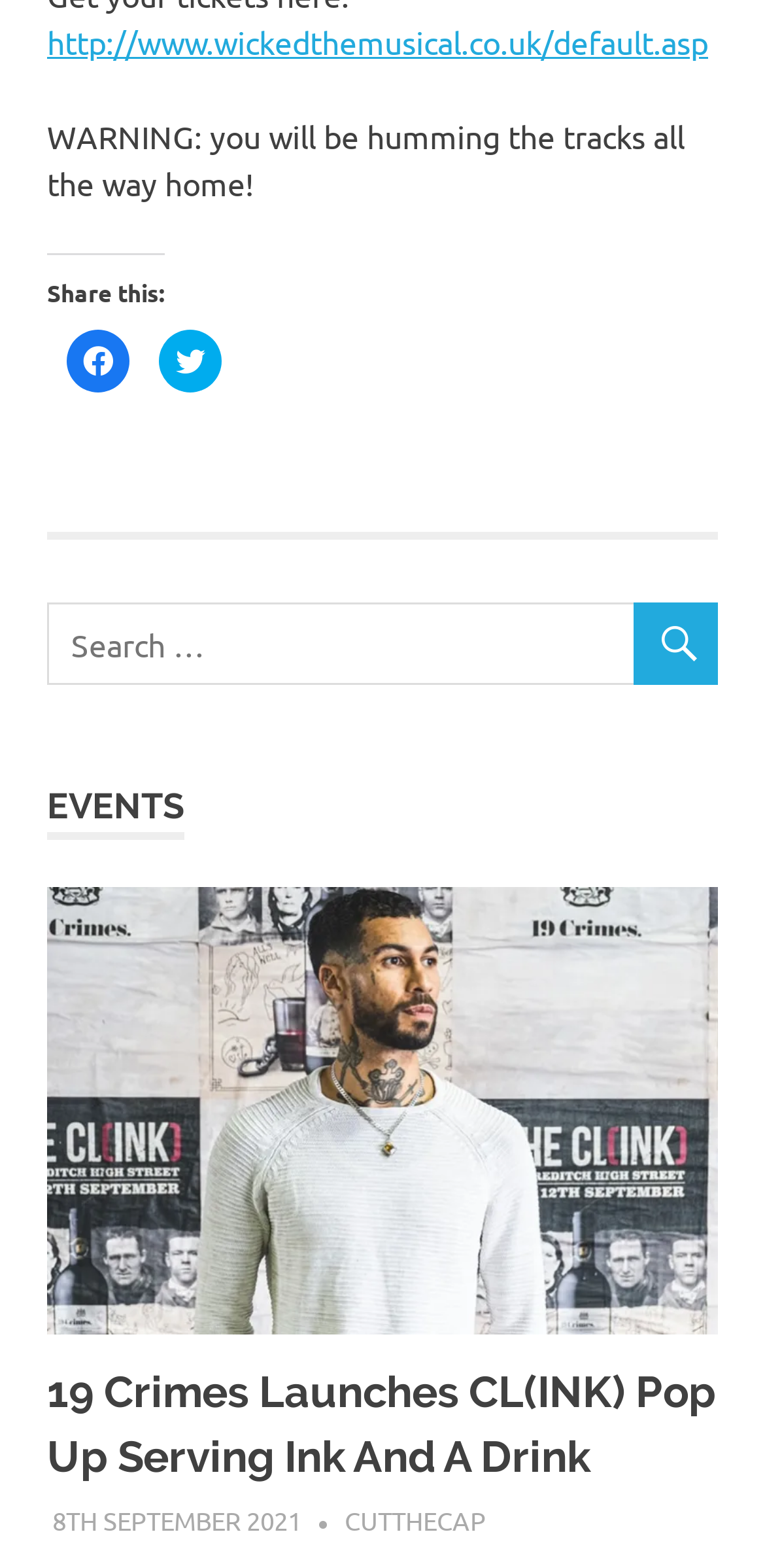Specify the bounding box coordinates of the element's region that should be clicked to achieve the following instruction: "Click to share on Facebook". The bounding box coordinates consist of four float numbers between 0 and 1, in the format [left, top, right, bottom].

[0.087, 0.21, 0.169, 0.25]